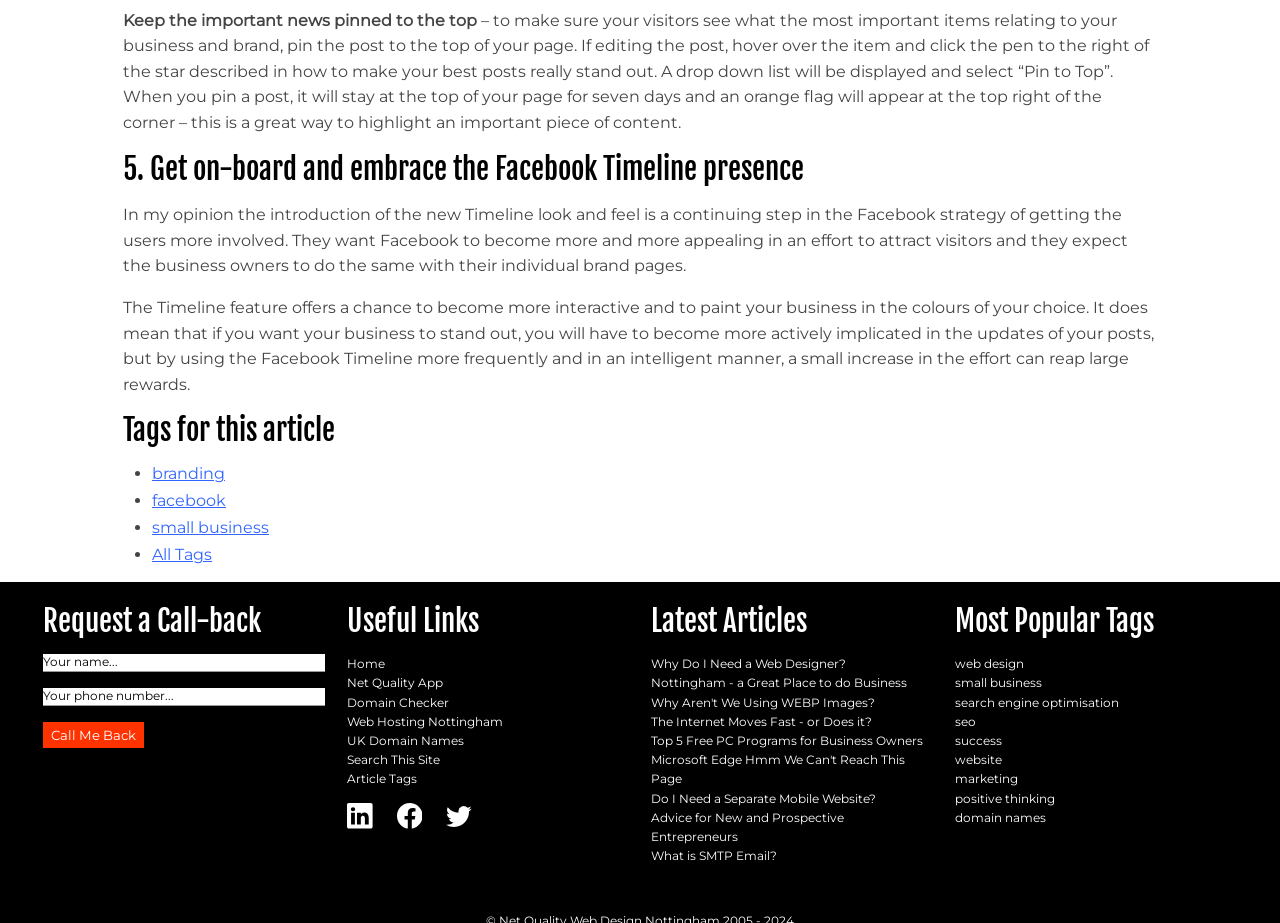Please specify the bounding box coordinates of the area that should be clicked to accomplish the following instruction: "Request a call-back". The coordinates should consist of four float numbers between 0 and 1, i.e., [left, top, right, bottom].

[0.031, 0.654, 0.256, 0.691]